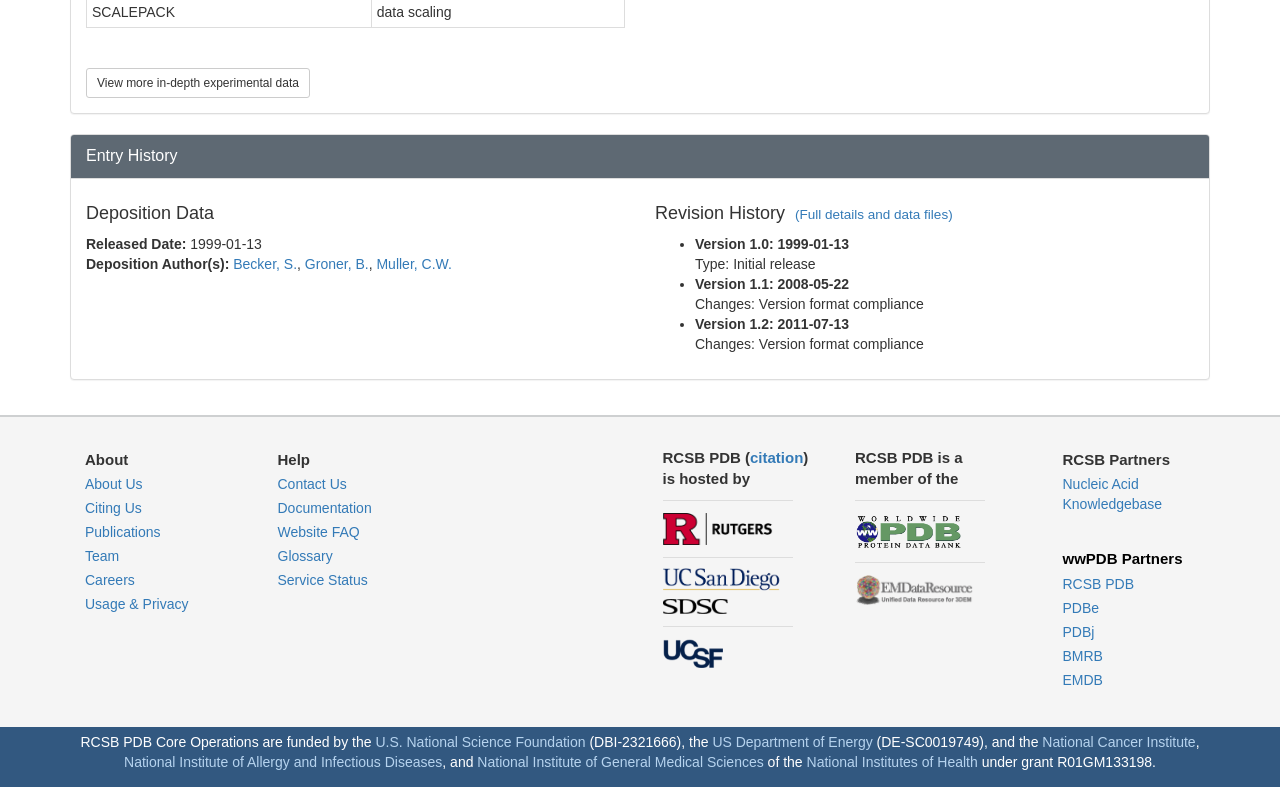Identify the bounding box coordinates of the area that should be clicked in order to complete the given instruction: "Go to revision history". The bounding box coordinates should be four float numbers between 0 and 1, i.e., [left, top, right, bottom].

[0.621, 0.263, 0.744, 0.282]